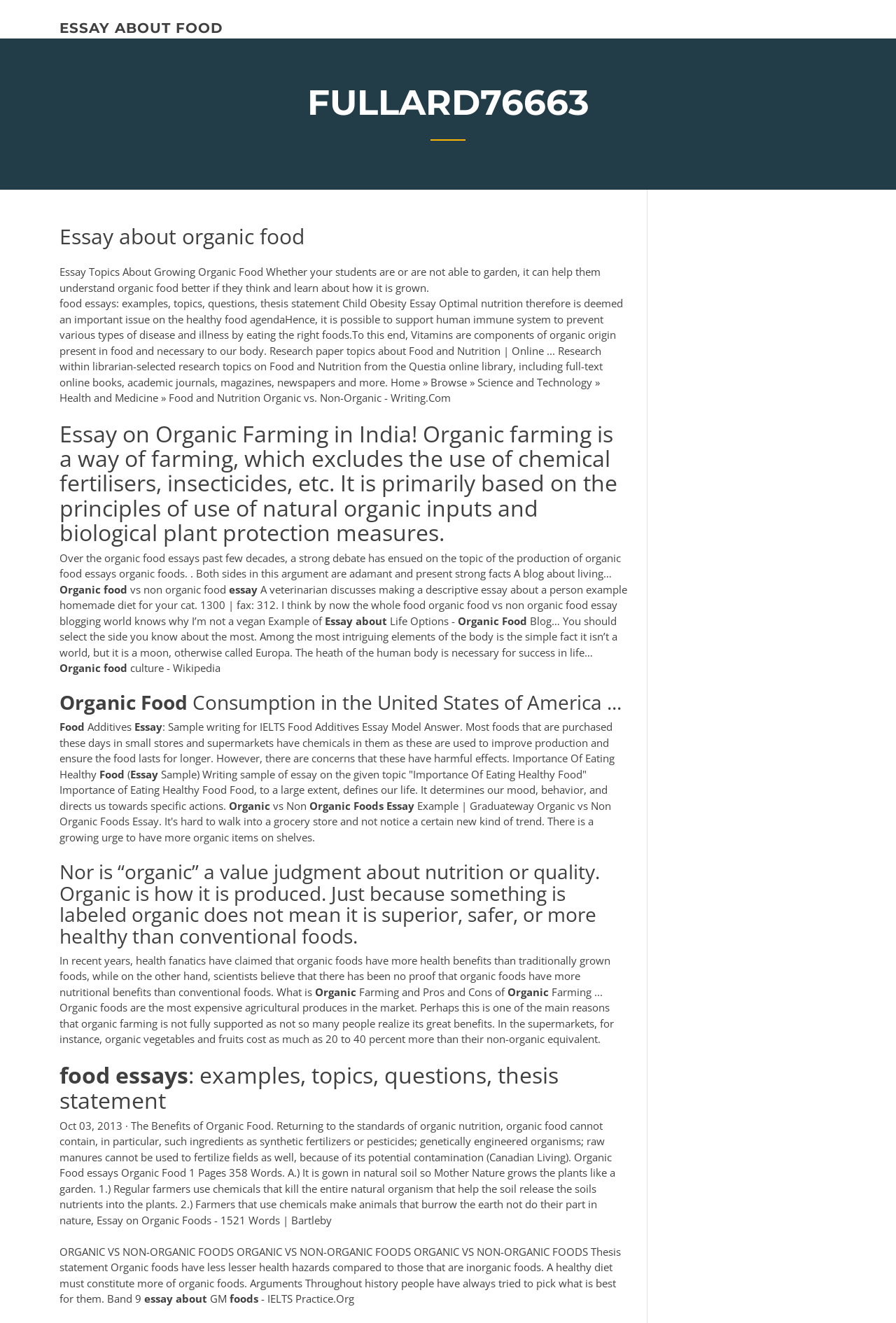Provide a comprehensive caption for the webpage.

The webpage is about essays on organic food, with a focus on the benefits and drawbacks of organic farming and consumption. At the top of the page, there is a link labeled "ESSAY ABOUT FOOD" and a heading that reads "FULLARD76663". Below this, there is a heading that says "Essay about organic food" followed by a paragraph of text that discusses the importance of understanding how organic food is grown.

The majority of the page is comprised of various essay excerpts and topics related to organic food, including the benefits of organic nutrition, the pros and cons of organic farming, and the differences between organic and non-organic foods. These excerpts are organized into several sections, each with its own heading and multiple paragraphs of text.

There are a total of 5 headings on the page, each with a different topic related to organic food. The first heading is "Essay on Organic Farming in India!", which discusses the principles of organic farming and its benefits. The second heading is "Organic Food Consumption in the United States of America...", which talks about the consumption of organic food in the US. The third heading is "Nor is “organic” a value judgment about nutrition or quality. Organic is how it is produced.", which explains the meaning of "organic" in the context of food production. The fourth heading is "food essays: examples, topics, questions, thesis statement", which provides examples of essay topics related to organic food. The fifth and final heading is "ORGANIC VS NON-ORGANIC FOODS", which compares and contrasts organic and non-organic foods.

Throughout the page, there are also several static text elements that provide additional information and context to the essay excerpts. These include phrases such as "Example of", "Life Options -", and "Importance Of Eating Healthy Food", which help to break up the text and provide visual cues to the reader.